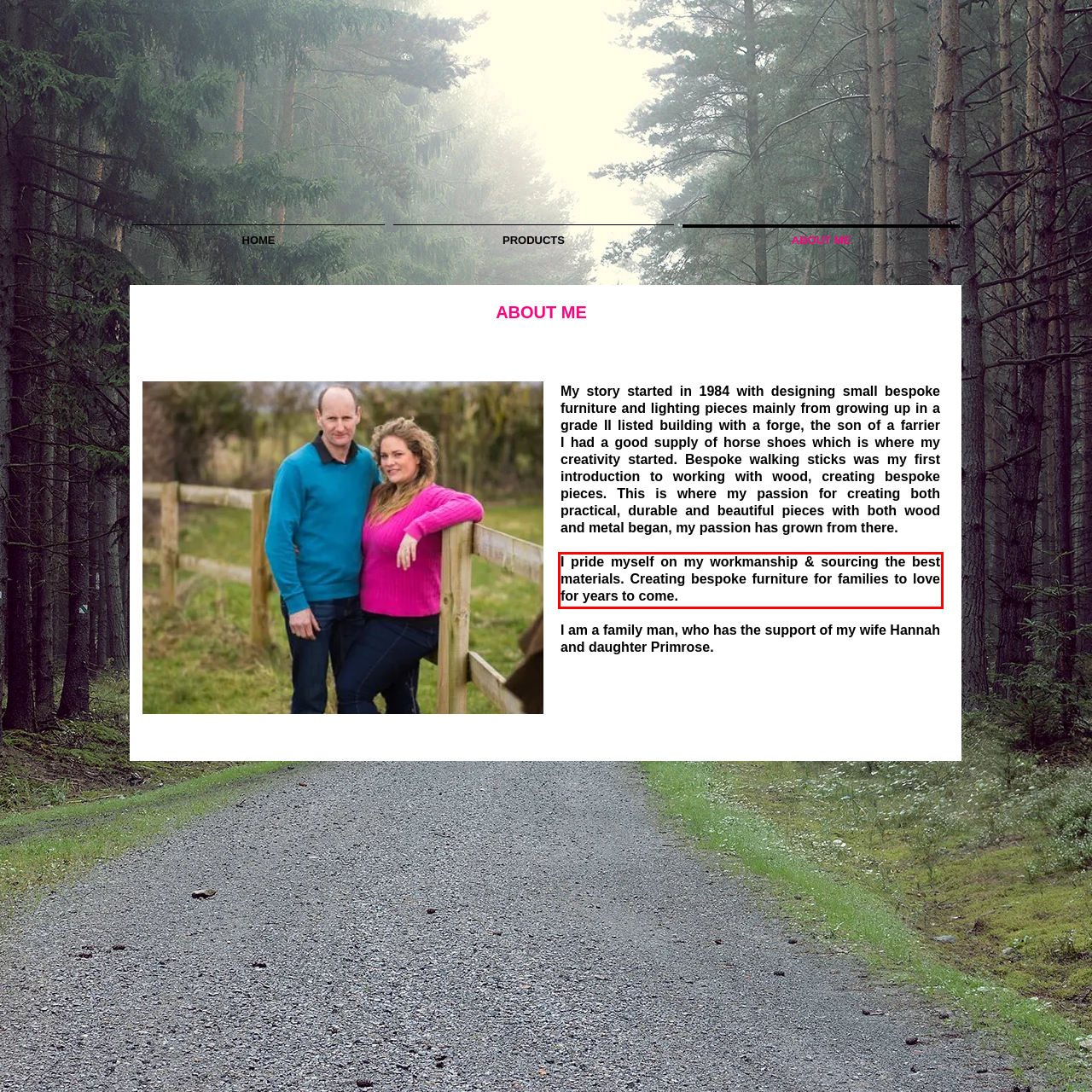You are given a webpage screenshot with a red bounding box around a UI element. Extract and generate the text inside this red bounding box.

I pride myself on my workmanship & sourcing the best materials. Creating bespoke furniture for families to love for years to come.